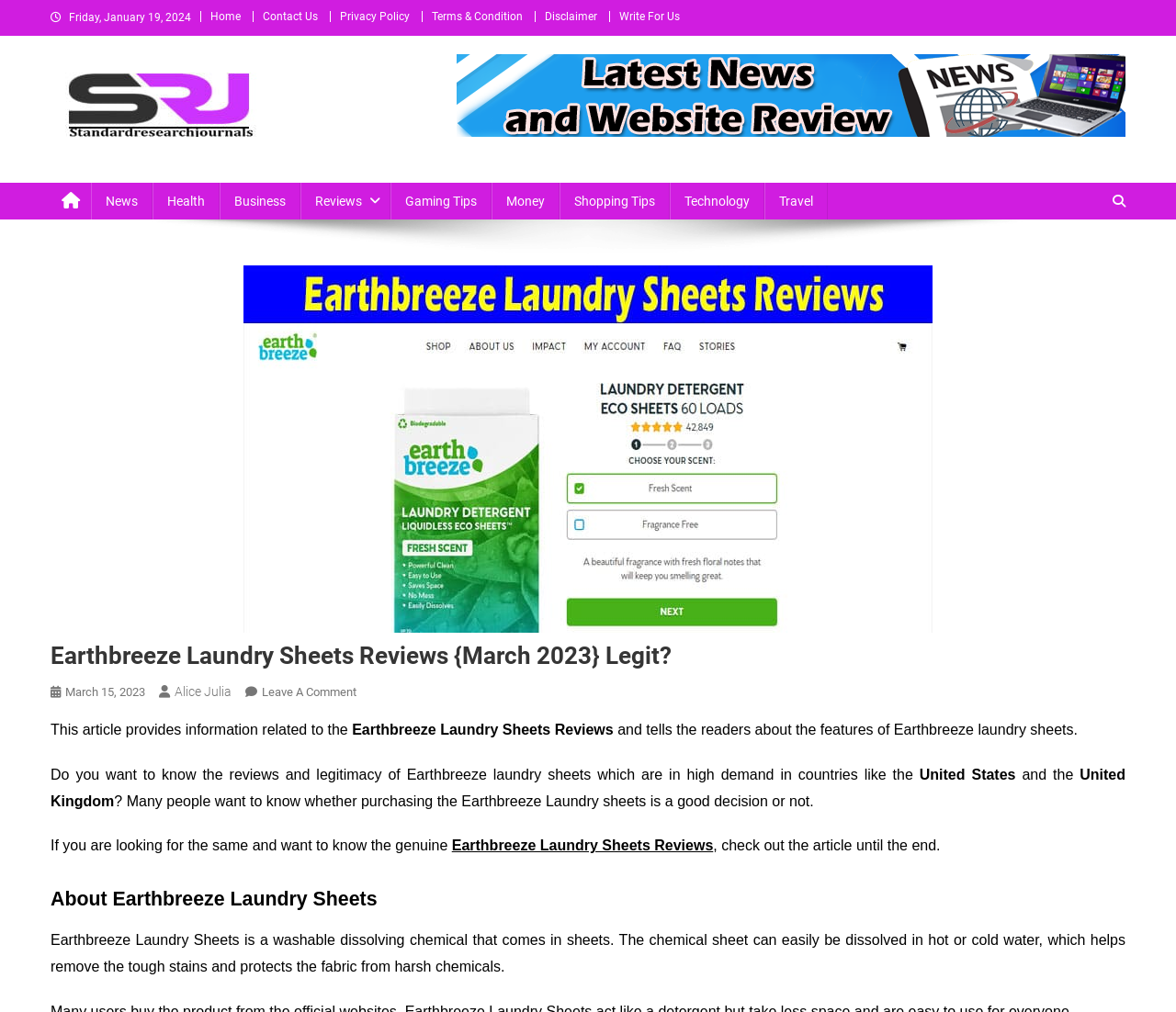Bounding box coordinates should be provided in the format (top-left x, top-left y, bottom-right x, bottom-right y) with all values between 0 and 1. Identify the bounding box for this UI element: Shopping Tips

[0.476, 0.18, 0.57, 0.217]